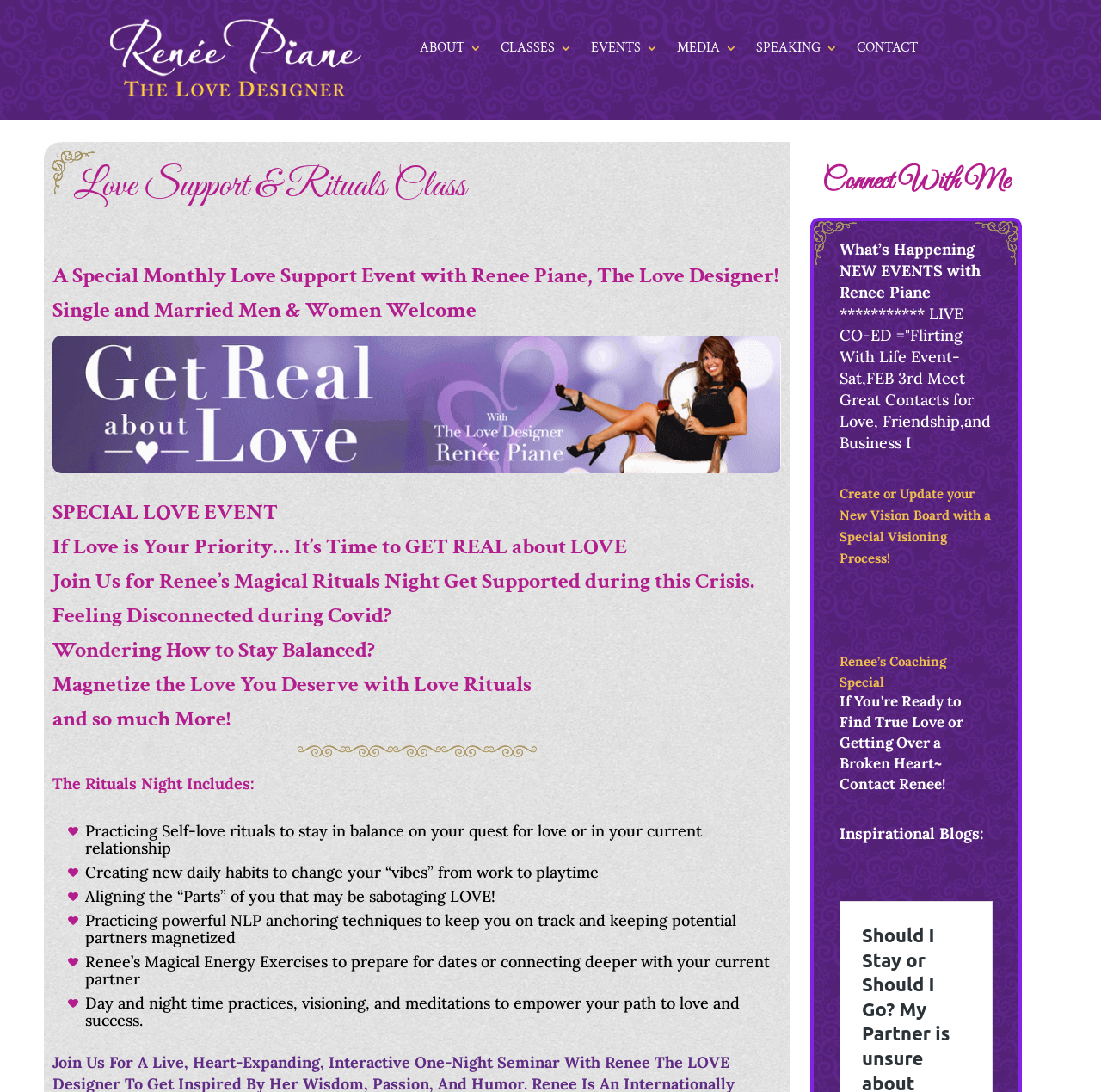Identify the bounding box coordinates for the element you need to click to achieve the following task: "Click on CONTACT". Provide the bounding box coordinates as four float numbers between 0 and 1, in the form [left, top, right, bottom].

[0.778, 0.038, 0.834, 0.056]